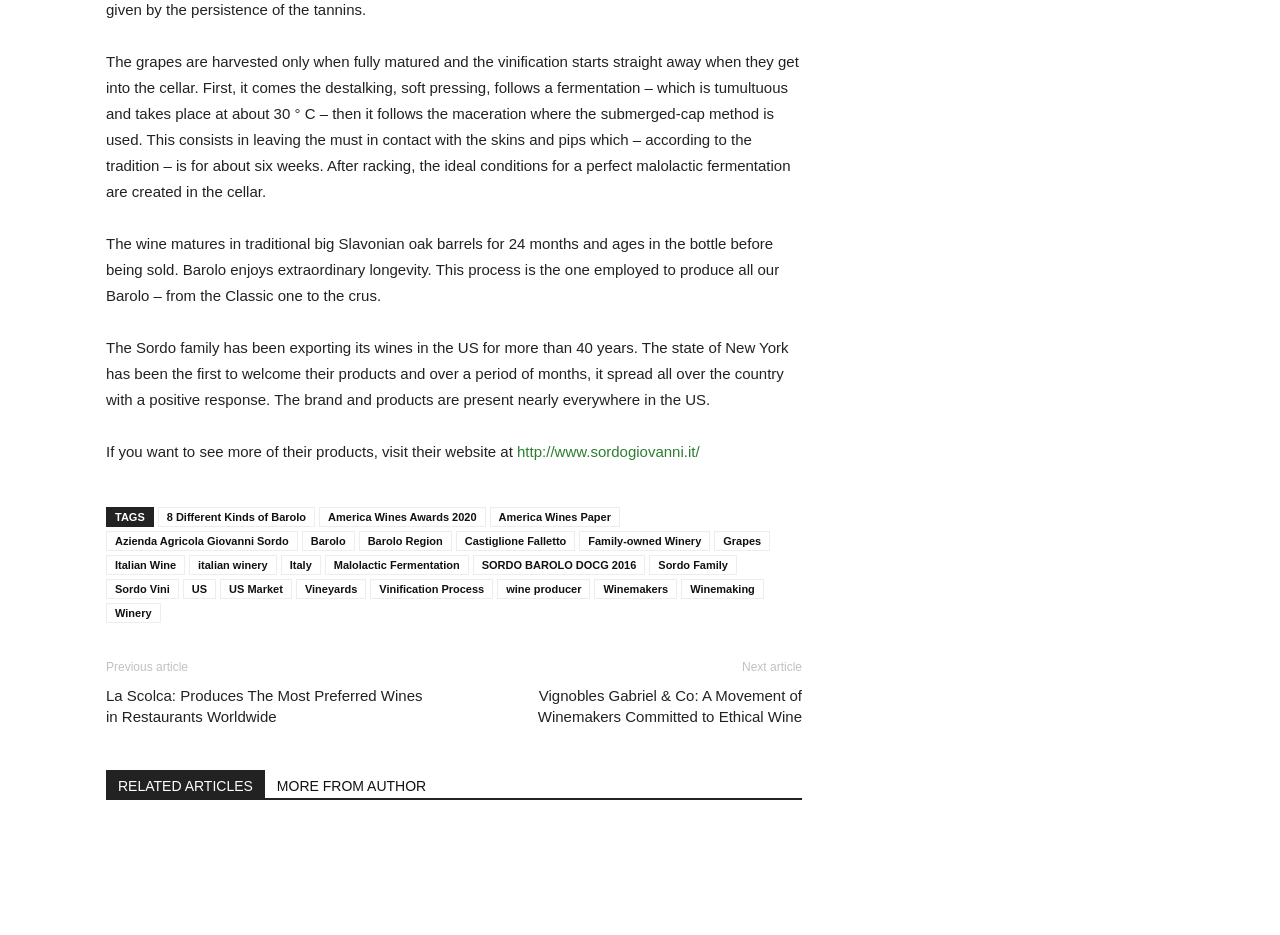Please determine the bounding box coordinates of the section I need to click to accomplish this instruction: "visit the Sordo family's website".

[0.404, 0.474, 0.547, 0.492]